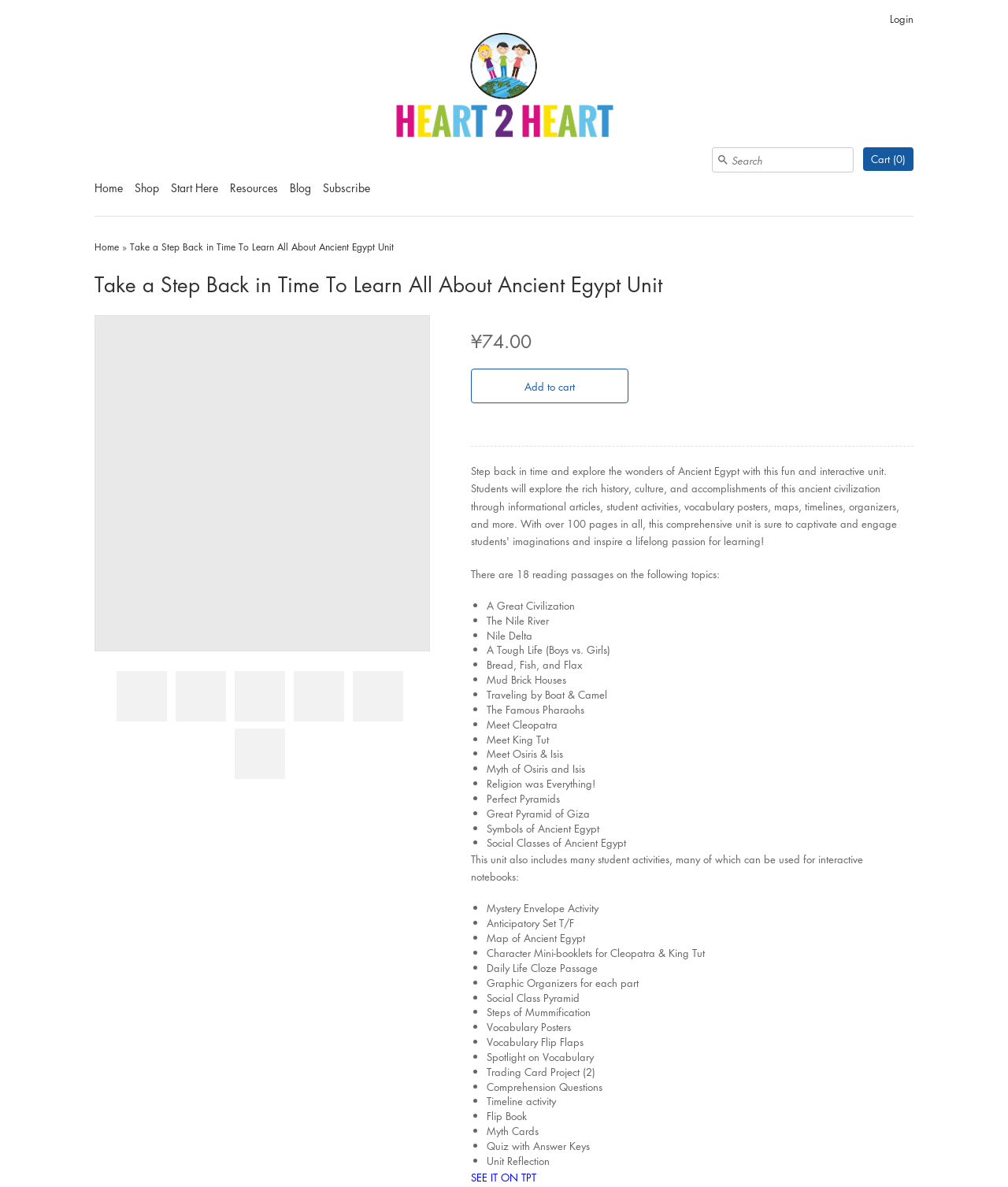Please determine the headline of the webpage and provide its content.

Take a Step Back in Time To Learn All About Ancient Egypt Unit